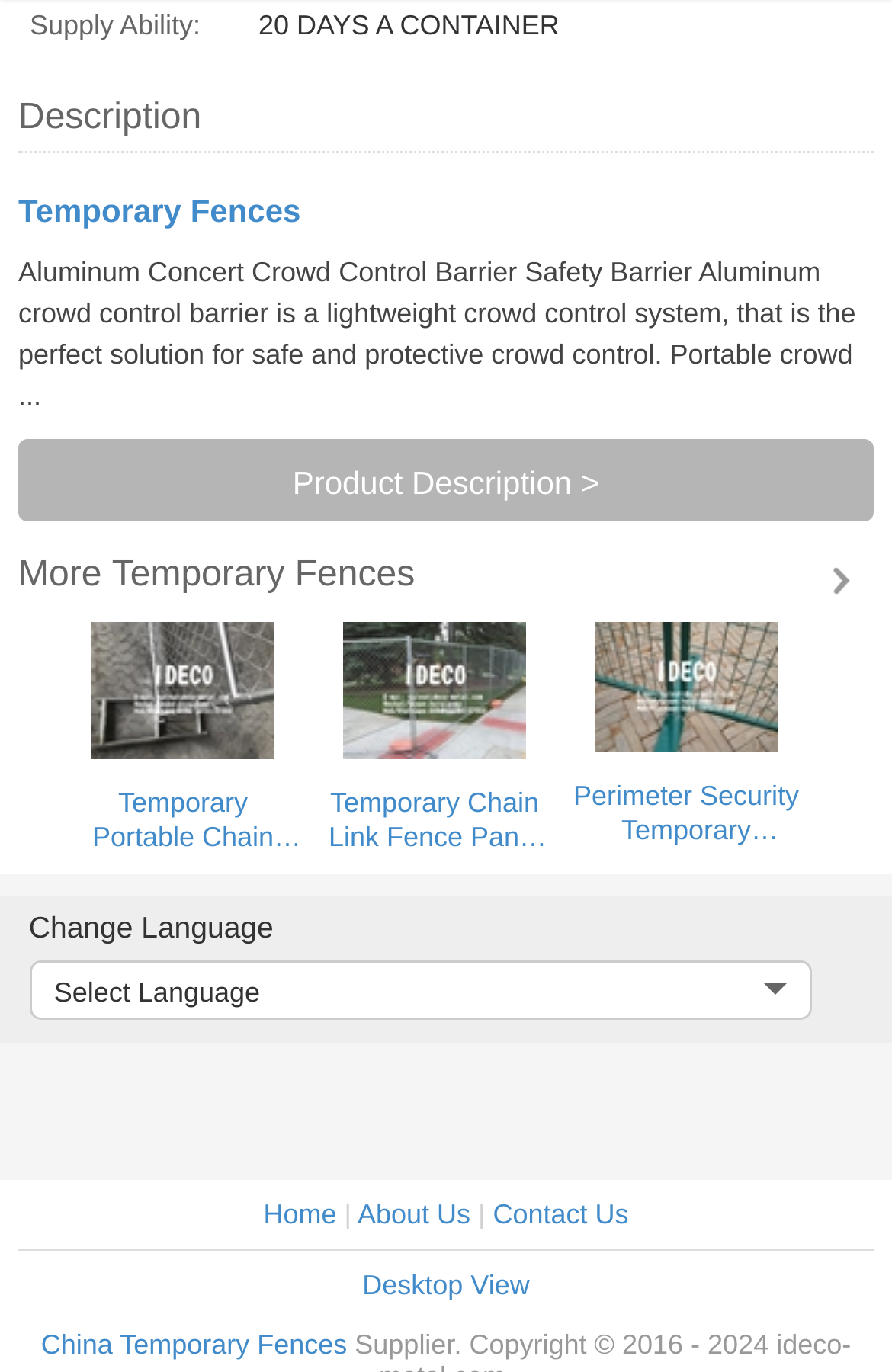Give a one-word or phrase response to the following question: How many product links are there on this webpage?

4